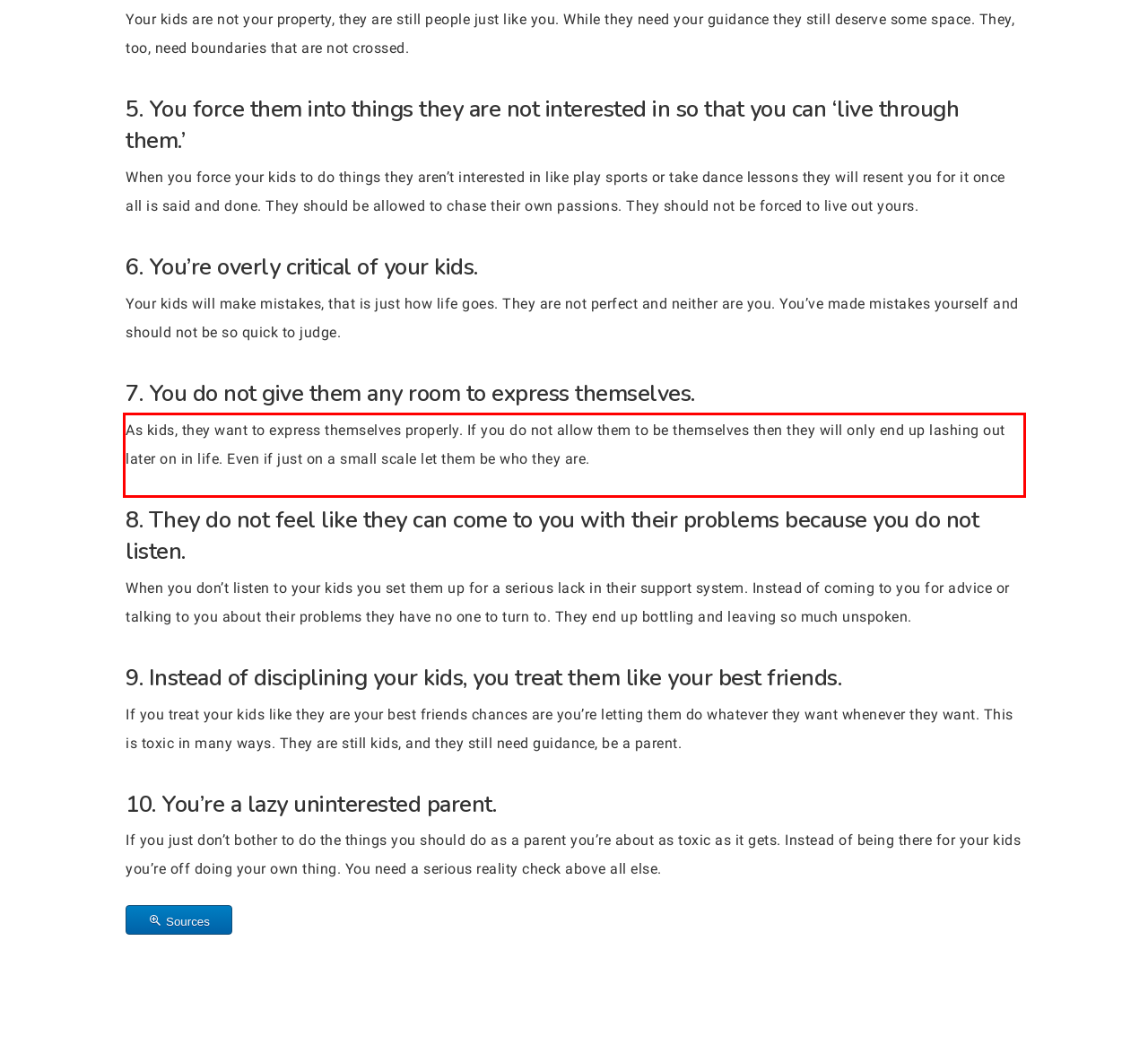By examining the provided screenshot of a webpage, recognize the text within the red bounding box and generate its text content.

As kids, they want to express themselves properly. If you do not allow them to be themselves then they will only end up lashing out later on in life. Even if just on a small scale let them be who they are.